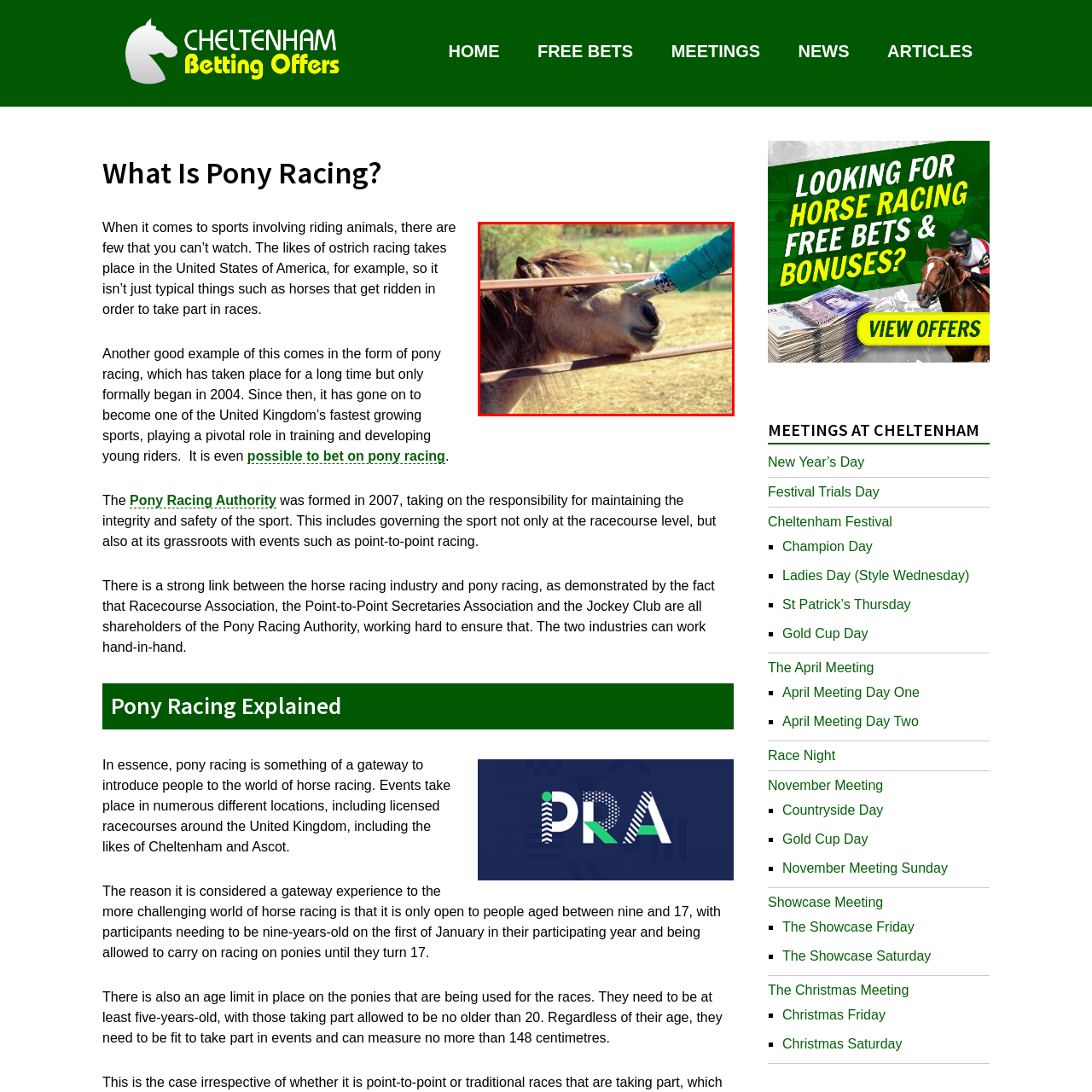Where is the scene likely taking place?
Direct your attention to the image marked by the red bounding box and answer the question with a single word or phrase.

A pony racing venue or a stable